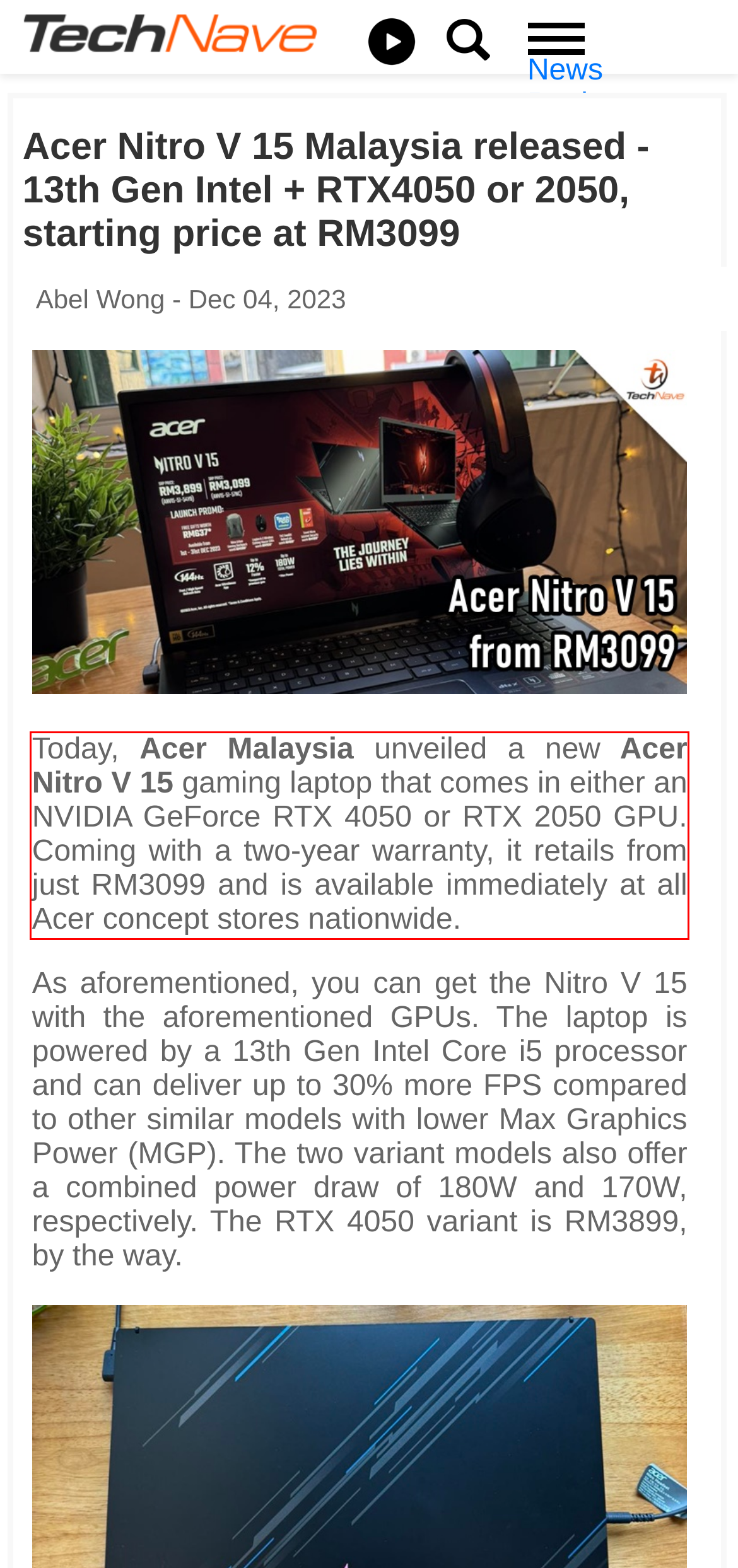Using the provided webpage screenshot, identify and read the text within the red rectangle bounding box.

Today, Acer Malaysia unveiled a new Acer Nitro V 15 gaming laptop that comes in either an NVIDIA GeForce RTX 4050 or RTX 2050 GPU. Coming with a two-year warranty, it retails from just RM3099 and is available immediately at all Acer concept stores nationwide.